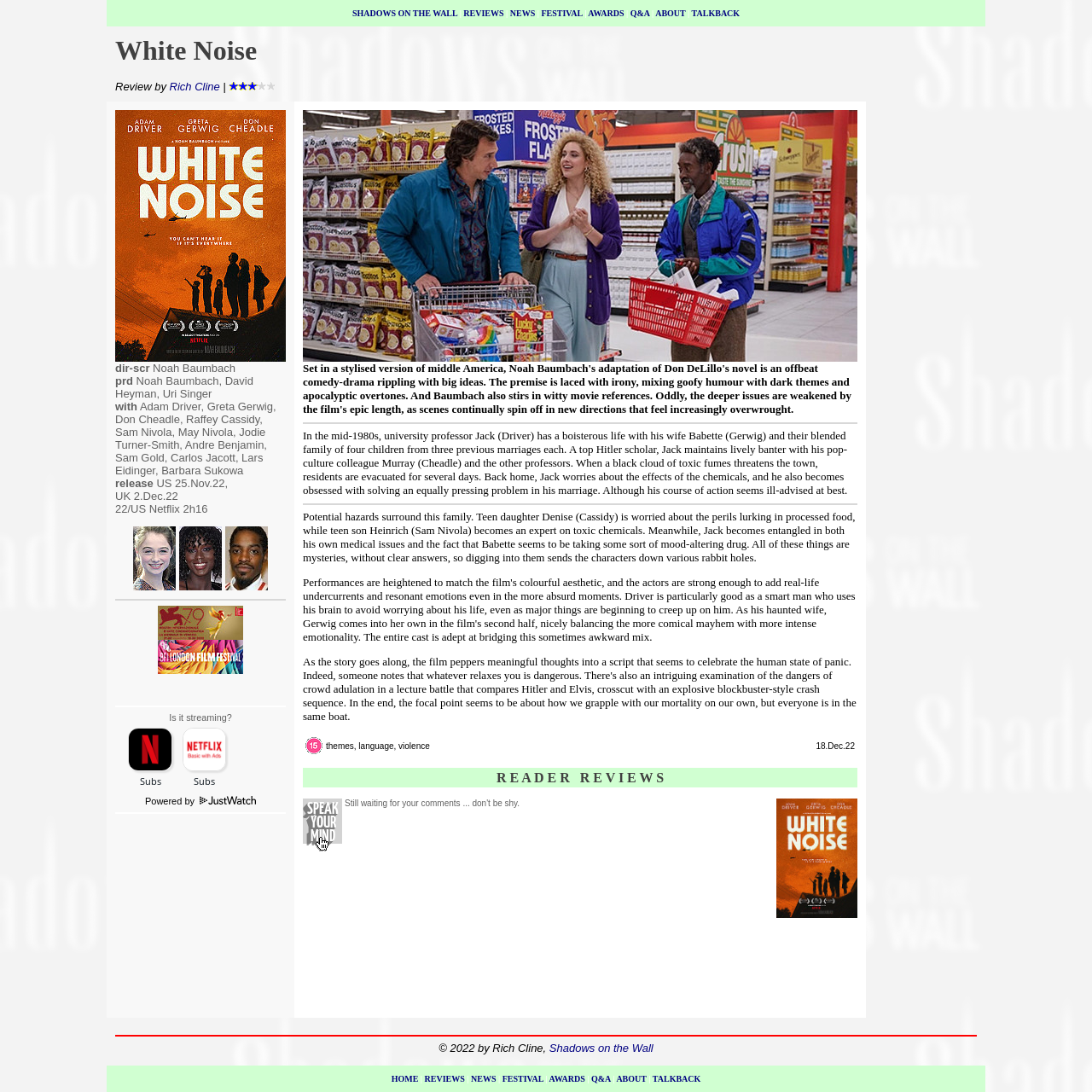Identify the bounding box coordinates of the section that should be clicked to achieve the task described: "Read the review by Rich Cline".

[0.155, 0.073, 0.201, 0.085]